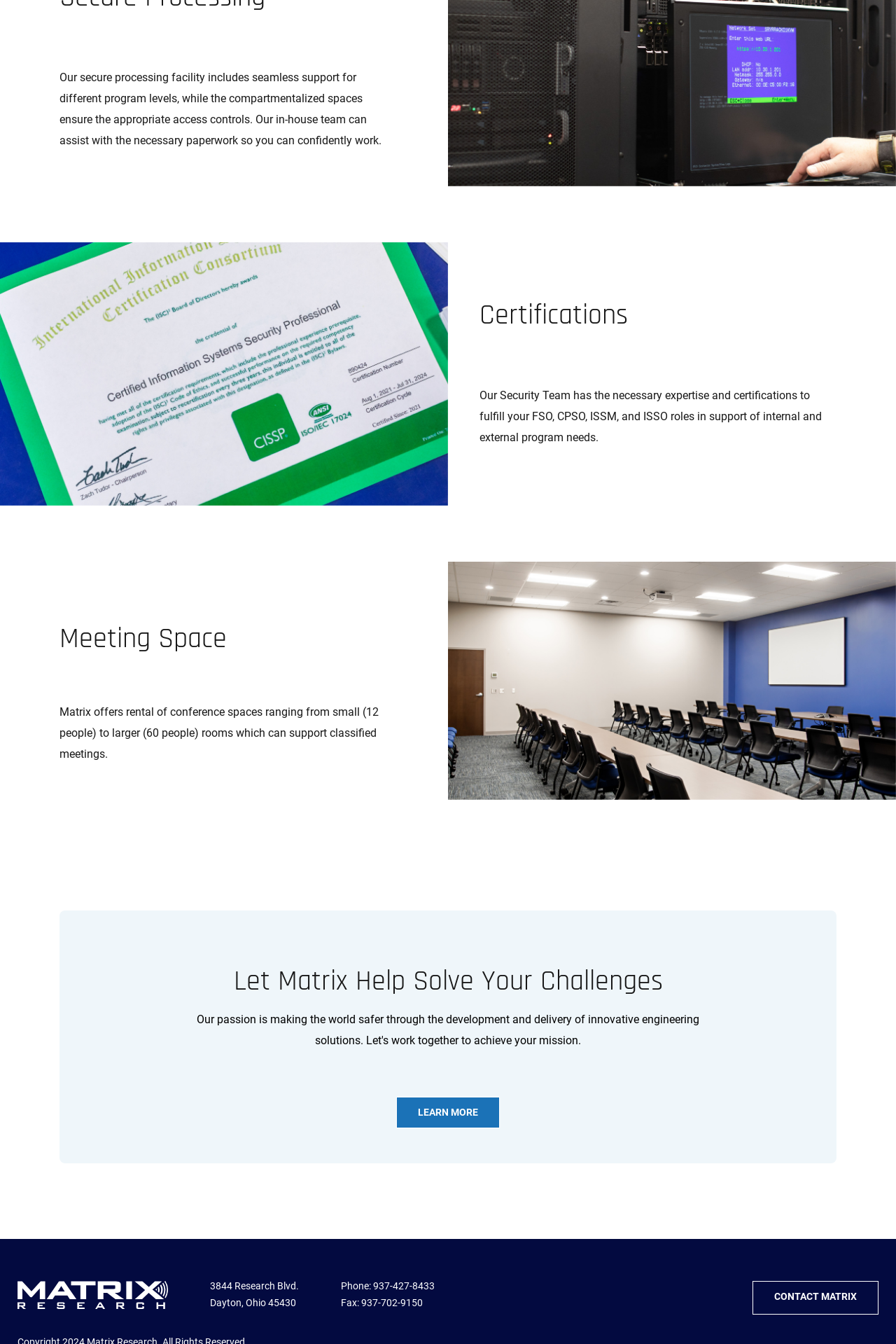What is the main purpose of Matrix's facility?
Give a thorough and detailed response to the question.

Based on the text 'Our secure processing facility includes seamless support for different program levels, while the compartmentalized spaces ensure the appropriate access controls.', it can be inferred that the main purpose of Matrix's facility is for secure processing.